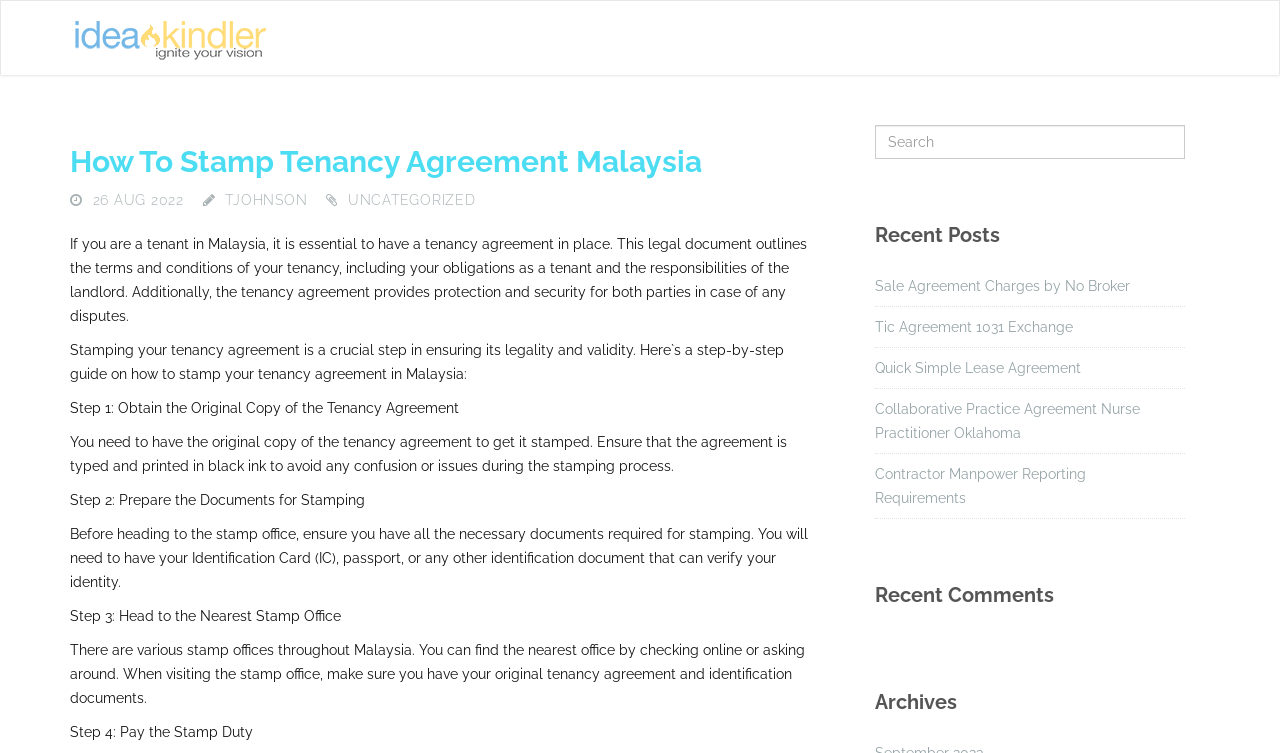Given the element description, predict the bounding box coordinates in the format (top-left x, top-left y, bottom-right x, bottom-right y), using floating point numbers between 0 and 1: name="s" placeholder="Search"

[0.684, 0.166, 0.926, 0.211]